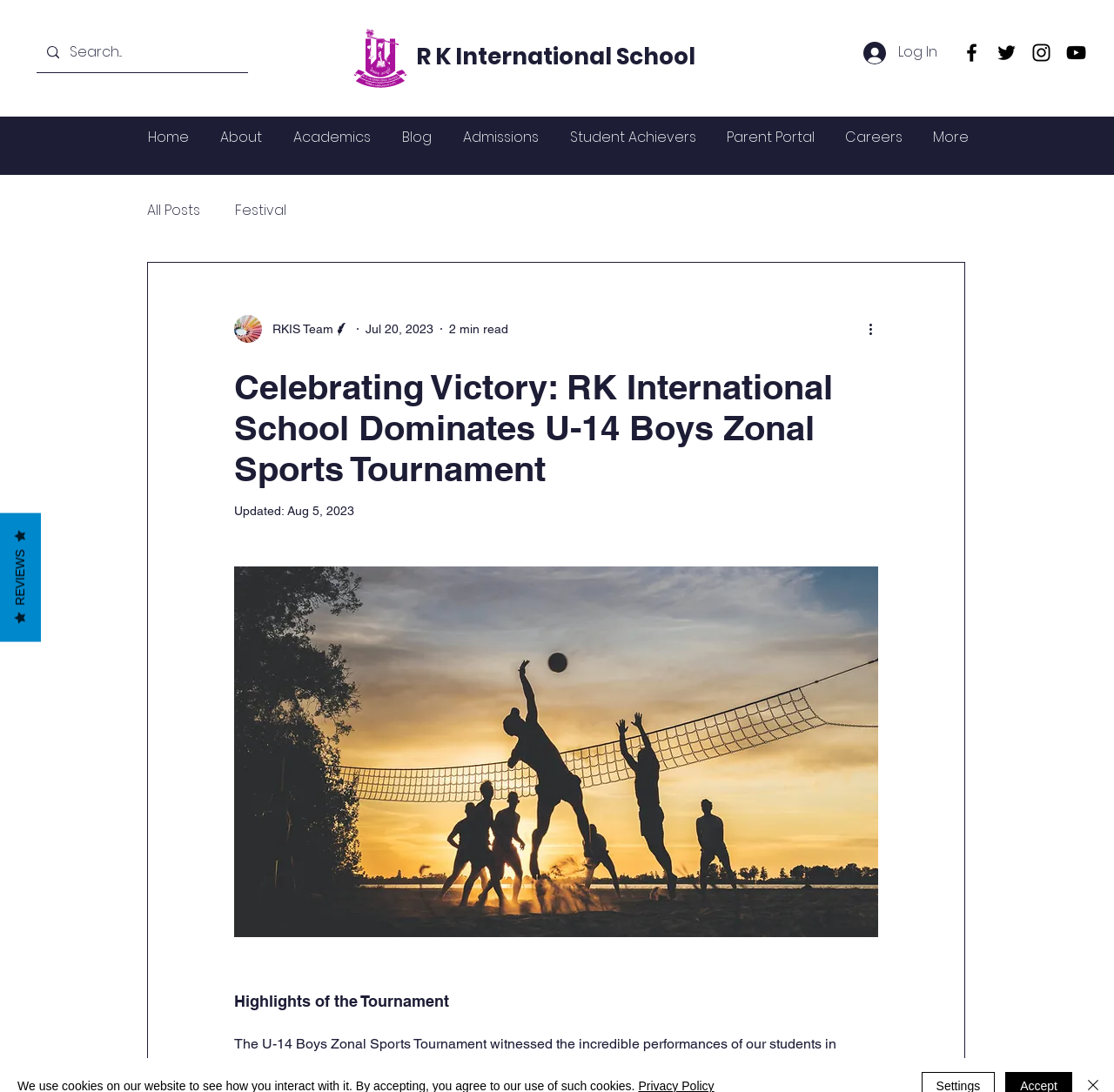Please indicate the bounding box coordinates for the clickable area to complete the following task: "Log in to the website". The coordinates should be specified as four float numbers between 0 and 1, i.e., [left, top, right, bottom].

[0.764, 0.033, 0.852, 0.063]